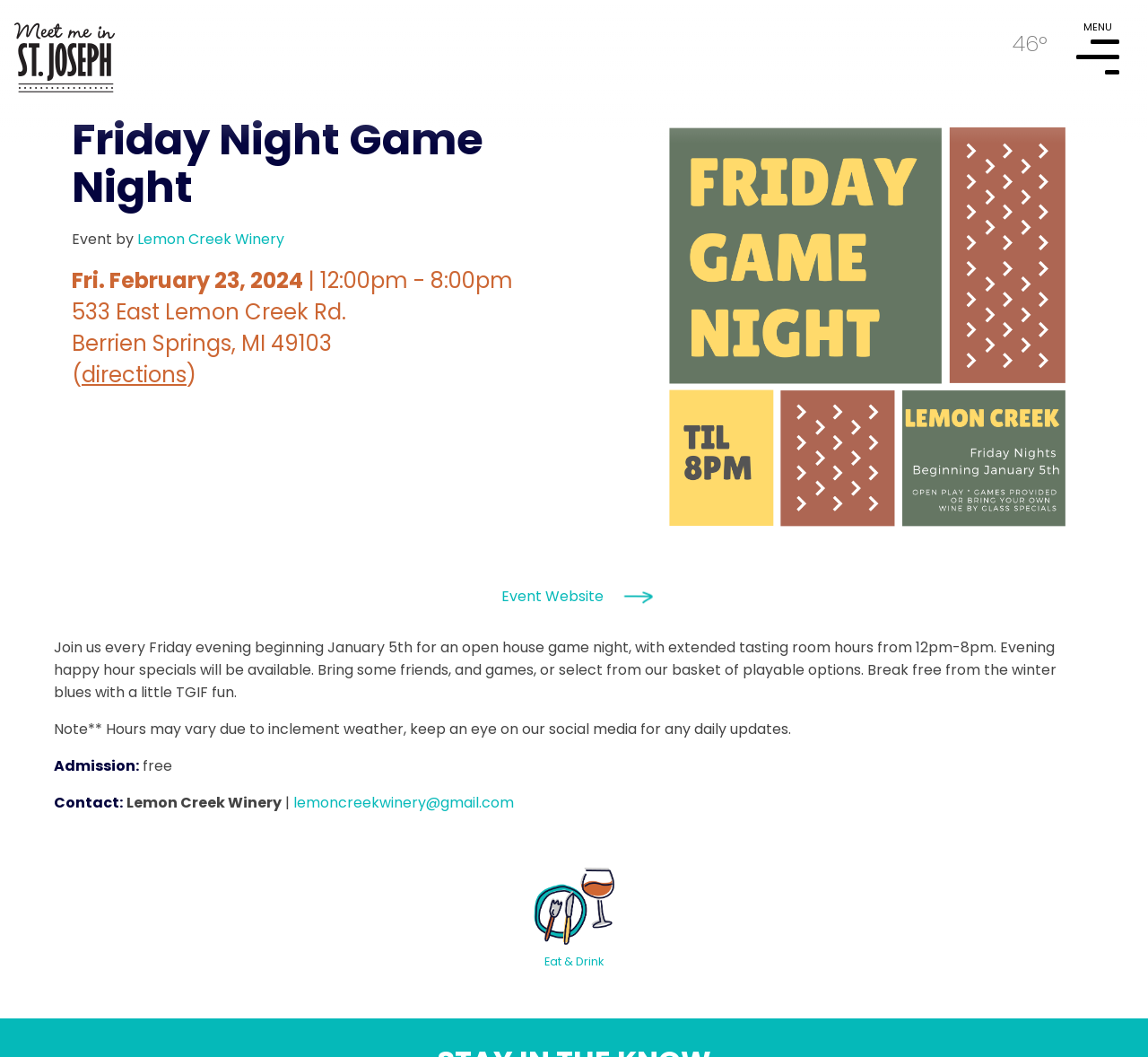Find the primary header on the webpage and provide its text.

Friday Night Game Night